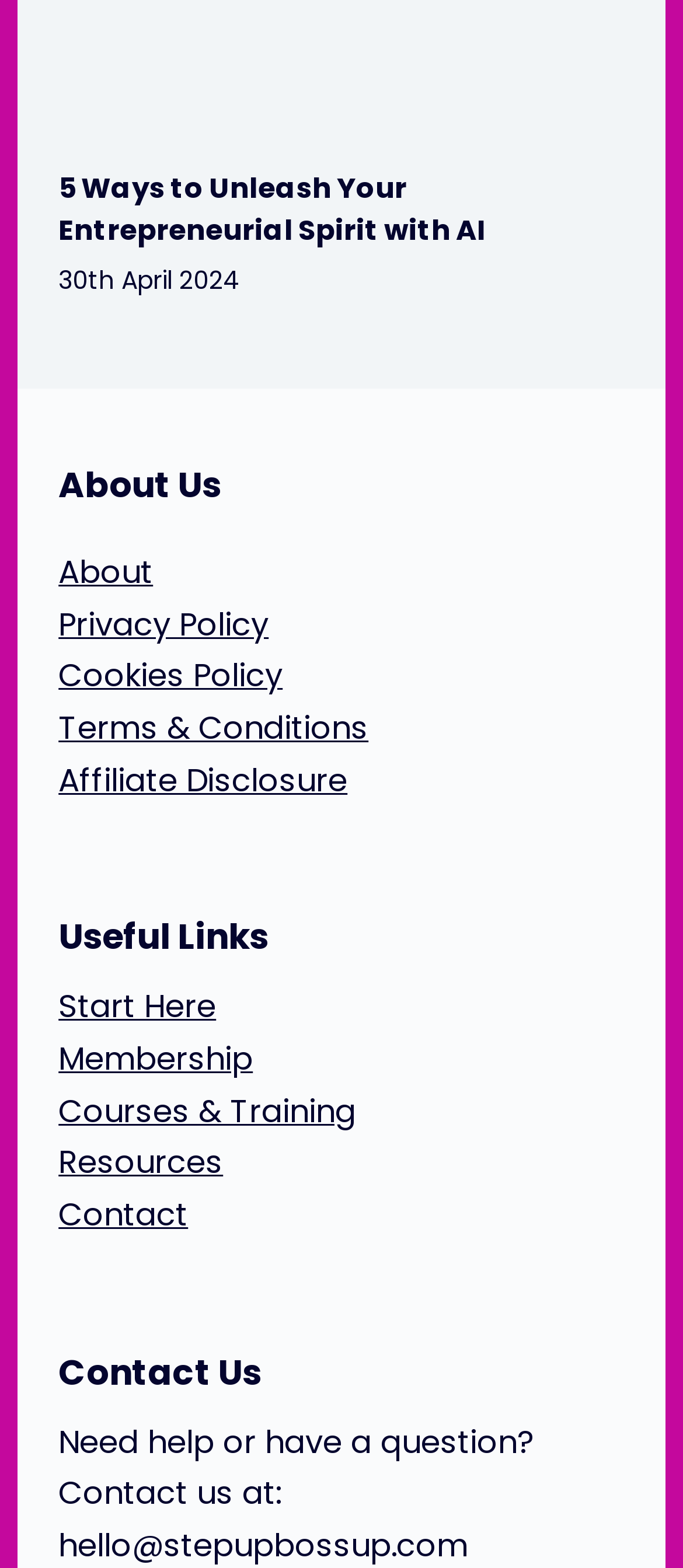Please give a one-word or short phrase response to the following question: 
How many links are there in the 'Useful Links' section?

5